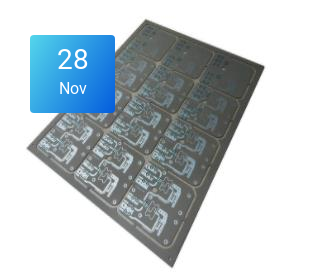What is the pattern of the circuit design?
Look at the screenshot and respond with one word or a short phrase.

Grid pattern